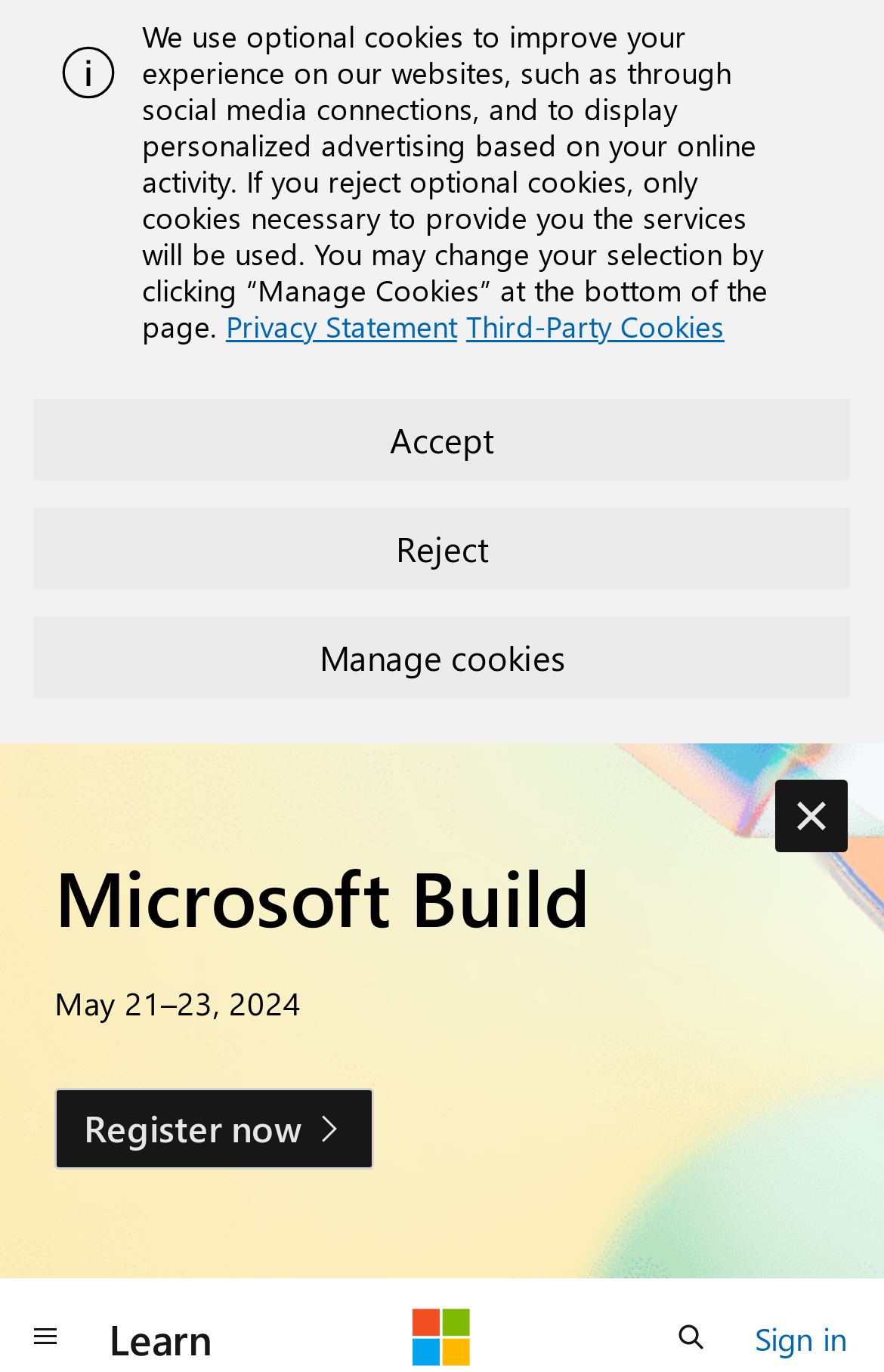Identify the bounding box of the HTML element described as: "Manage cookies".

[0.038, 0.449, 0.962, 0.509]